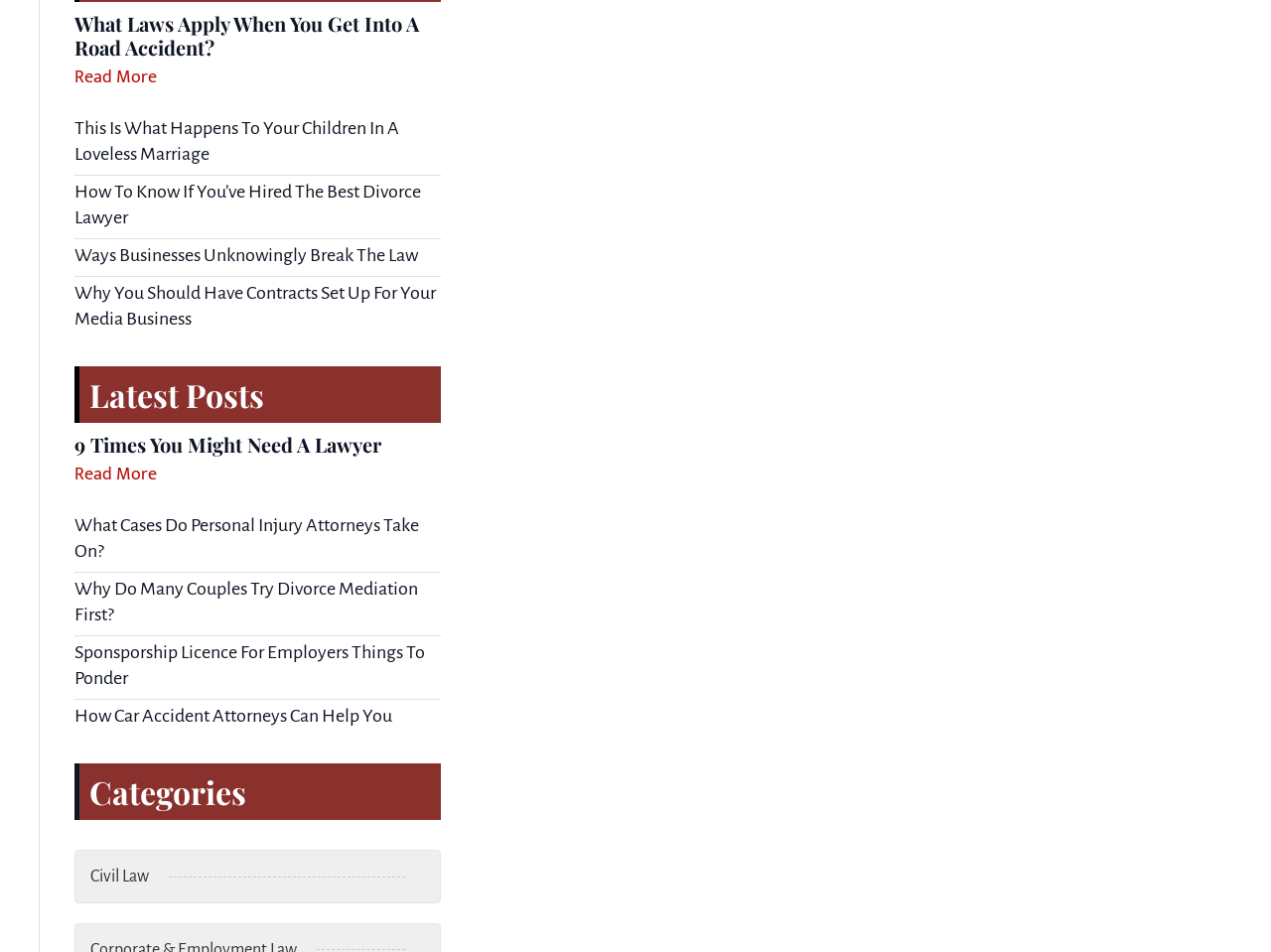Please determine the bounding box coordinates of the element's region to click in order to carry out the following instruction: "Explore 'Ways Businesses Unknowingly Break The Law'". The coordinates should be four float numbers between 0 and 1, i.e., [left, top, right, bottom].

[0.059, 0.258, 0.329, 0.279]